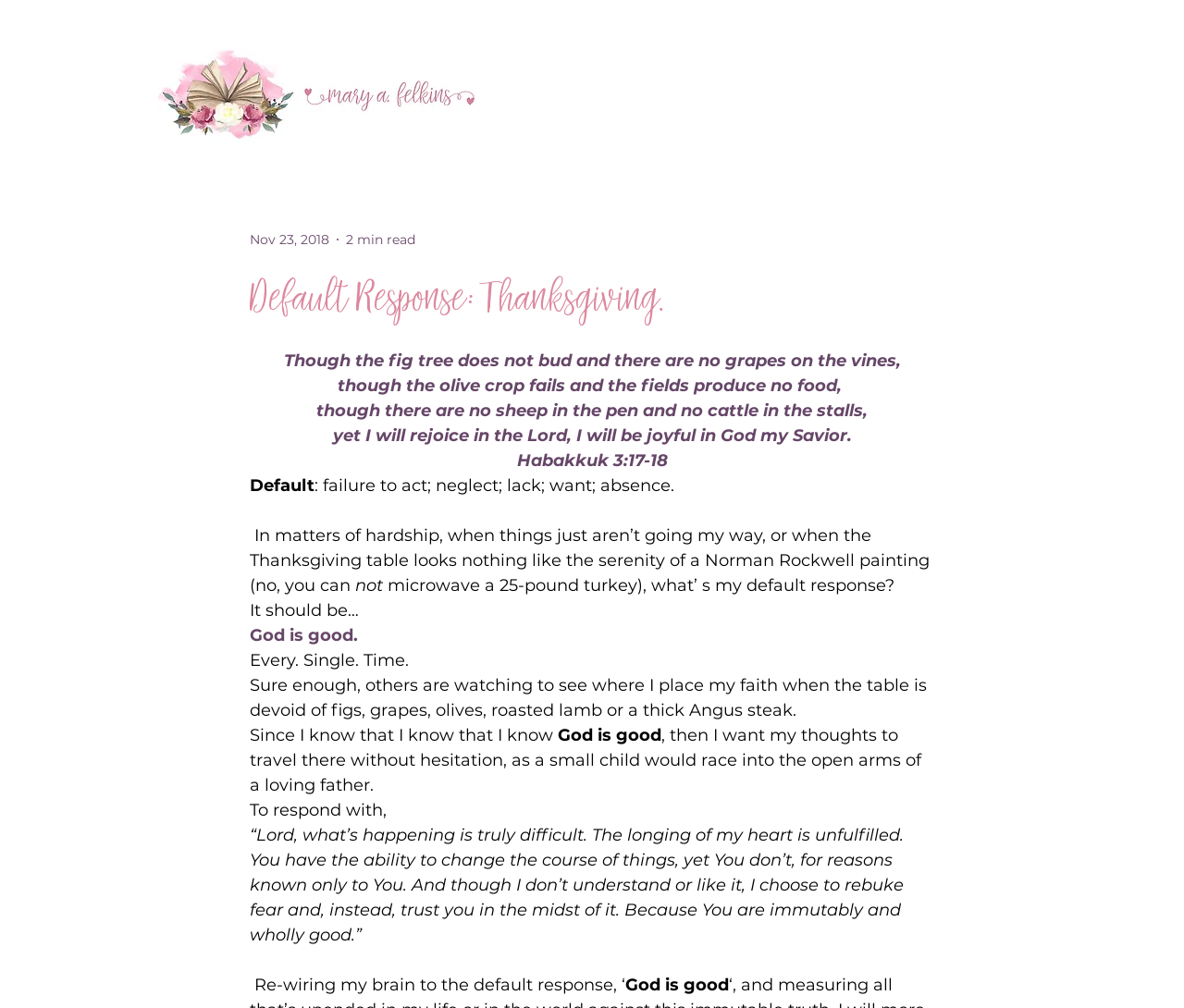What is the Bible verse mentioned in the article?
Please give a detailed and thorough answer to the question, covering all relevant points.

I found the Bible verse by reading the article and finding the reference to 'Habakkuk 3:17-18' in the middle of the text.